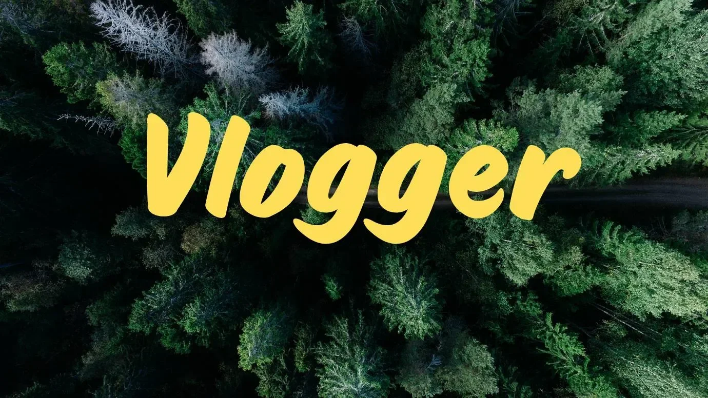What is the background of the image?
Please respond to the question with a detailed and informative answer.

The caption describes the background of the image as a rich, green backdrop of a dense forest, with trees varying in shades from deep green to lighter tones, creating an aerial view.